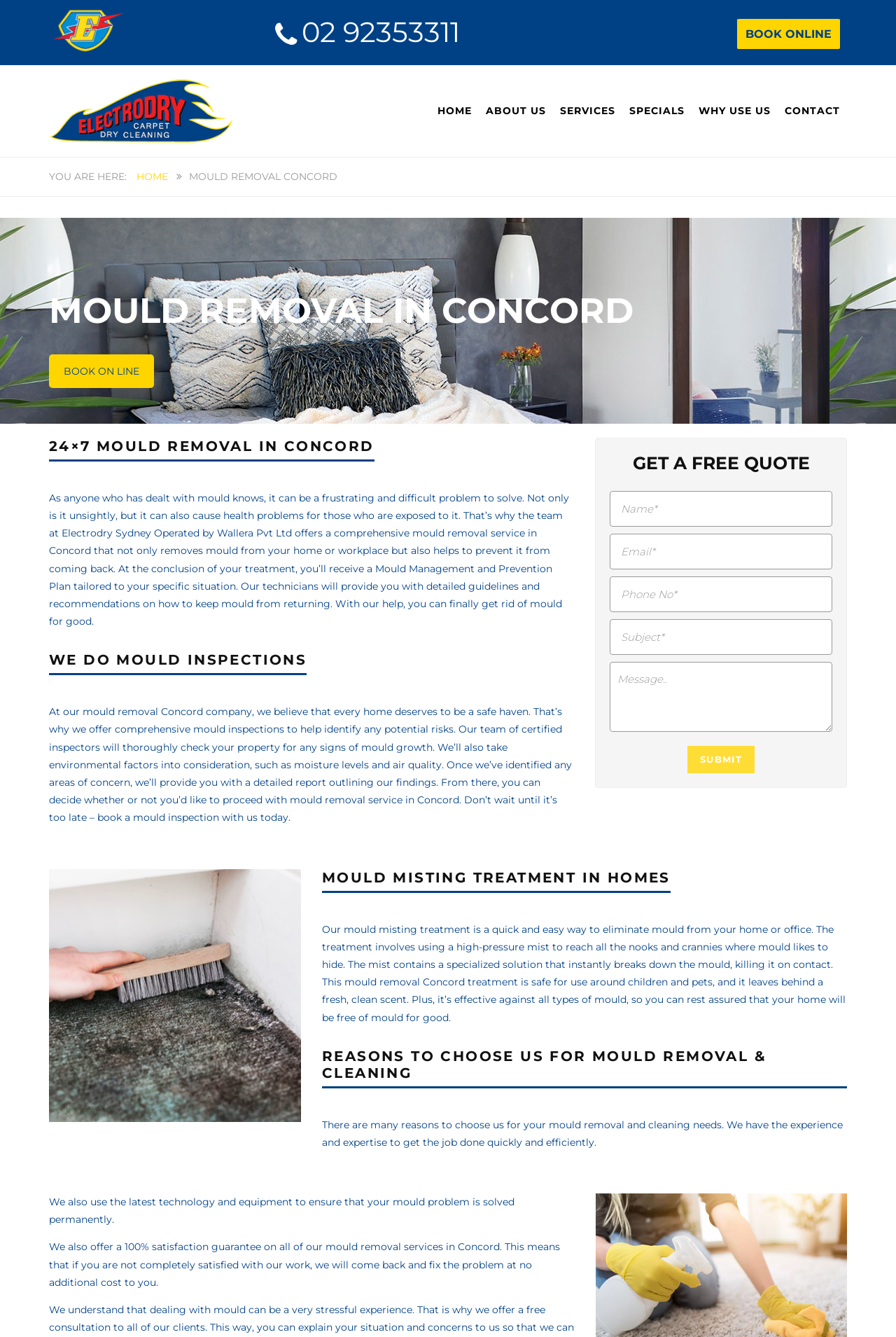Given the element description, predict the bounding box coordinates in the format (top-left x, top-left y, bottom-right x, bottom-right y), using floating point numbers between 0 and 1: name="text-467" placeholder="Name*"

[0.68, 0.367, 0.929, 0.394]